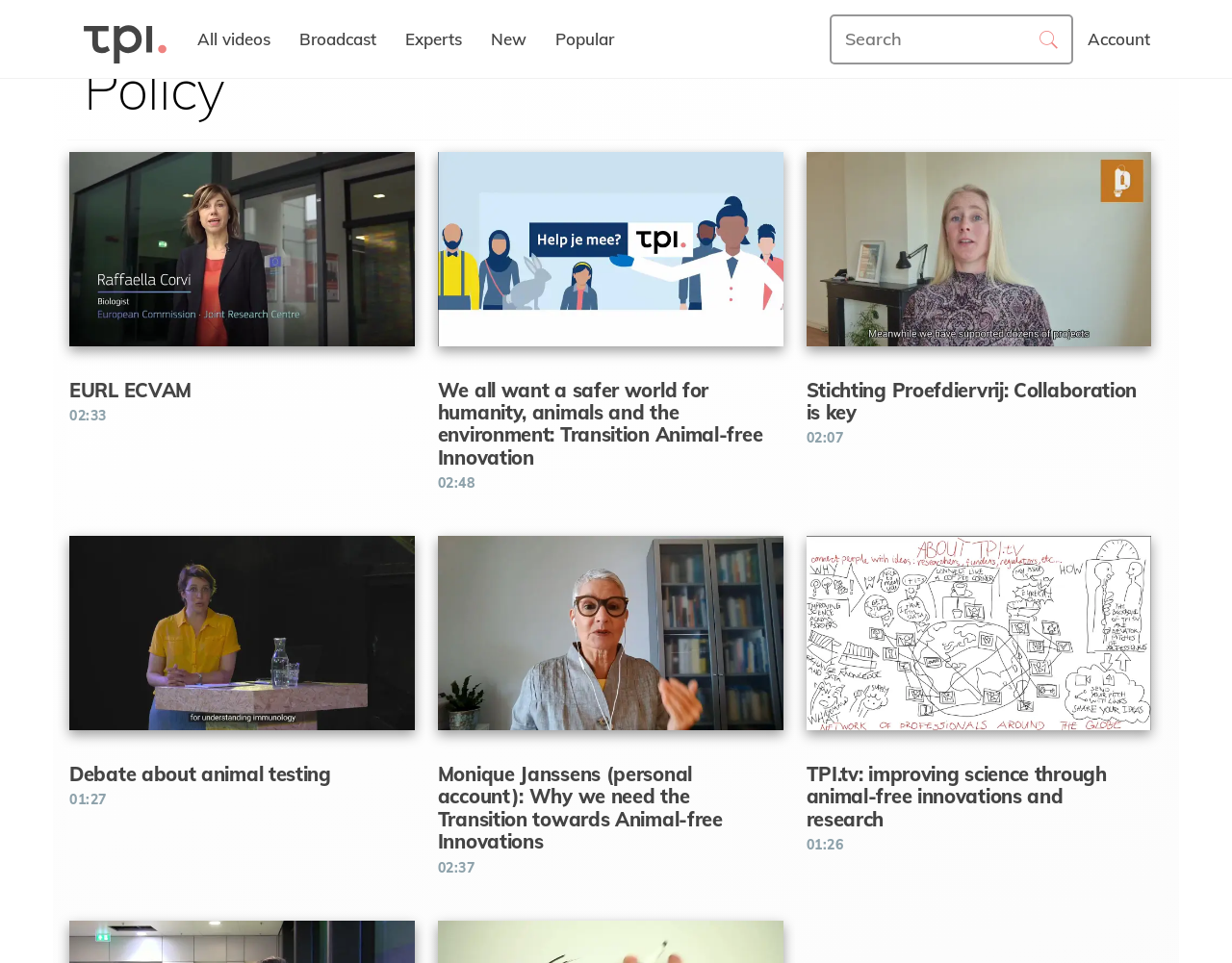Please determine the bounding box coordinates of the area that needs to be clicked to complete this task: 'Click on the 'All videos' link'. The coordinates must be four float numbers between 0 and 1, formatted as [left, top, right, bottom].

[0.148, 0.008, 0.231, 0.073]